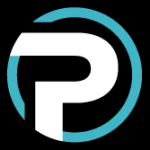What values are likely associated with the entity represented by the logo?
Refer to the image and give a detailed answer to the query.

The caption suggests that the simplicity and boldness of the design align well with the values of innovation and service, implying that these values are likely associated with the entity represented by the logo.